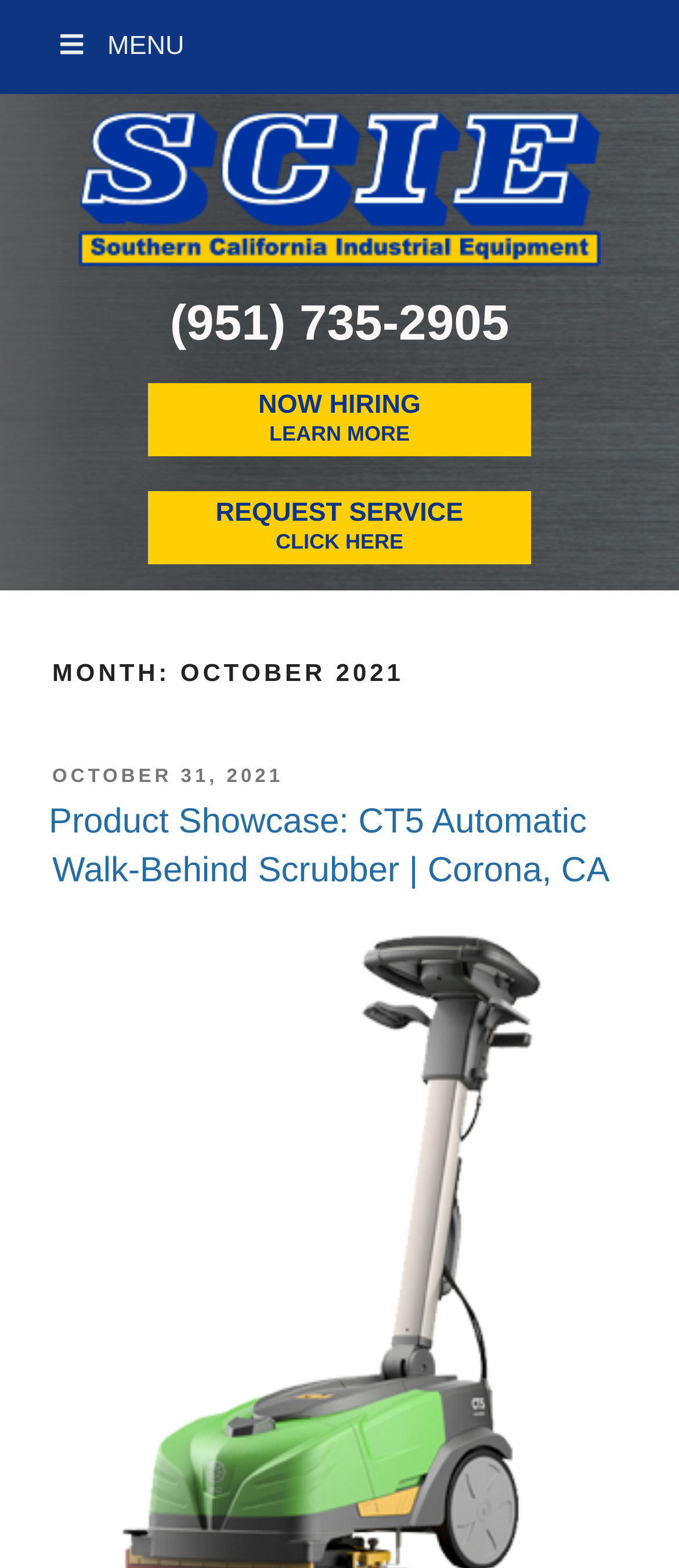With reference to the image, please provide a detailed answer to the following question: How many links are there in the top navigation bar?

I counted the number of links in the top navigation bar by looking at the links with similar x1 and x2 coordinates, and found that there are 9 links in total.